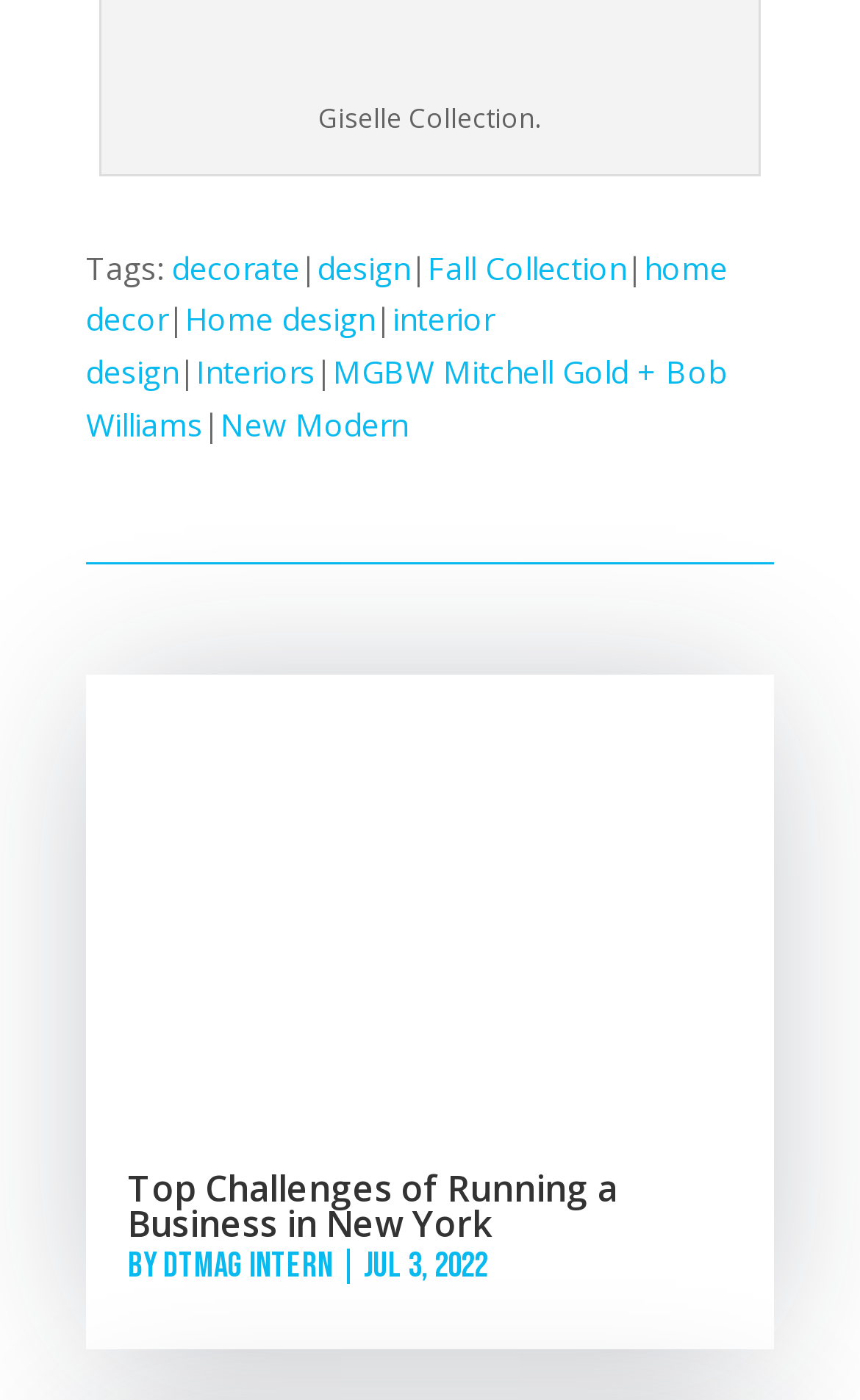Please provide a detailed answer to the question below by examining the image:
What is the title of the article?

The title of the article is mentioned twice on the webpage, once as a link and once as a heading, as 'Top Challenges of Running a Business in New York'.